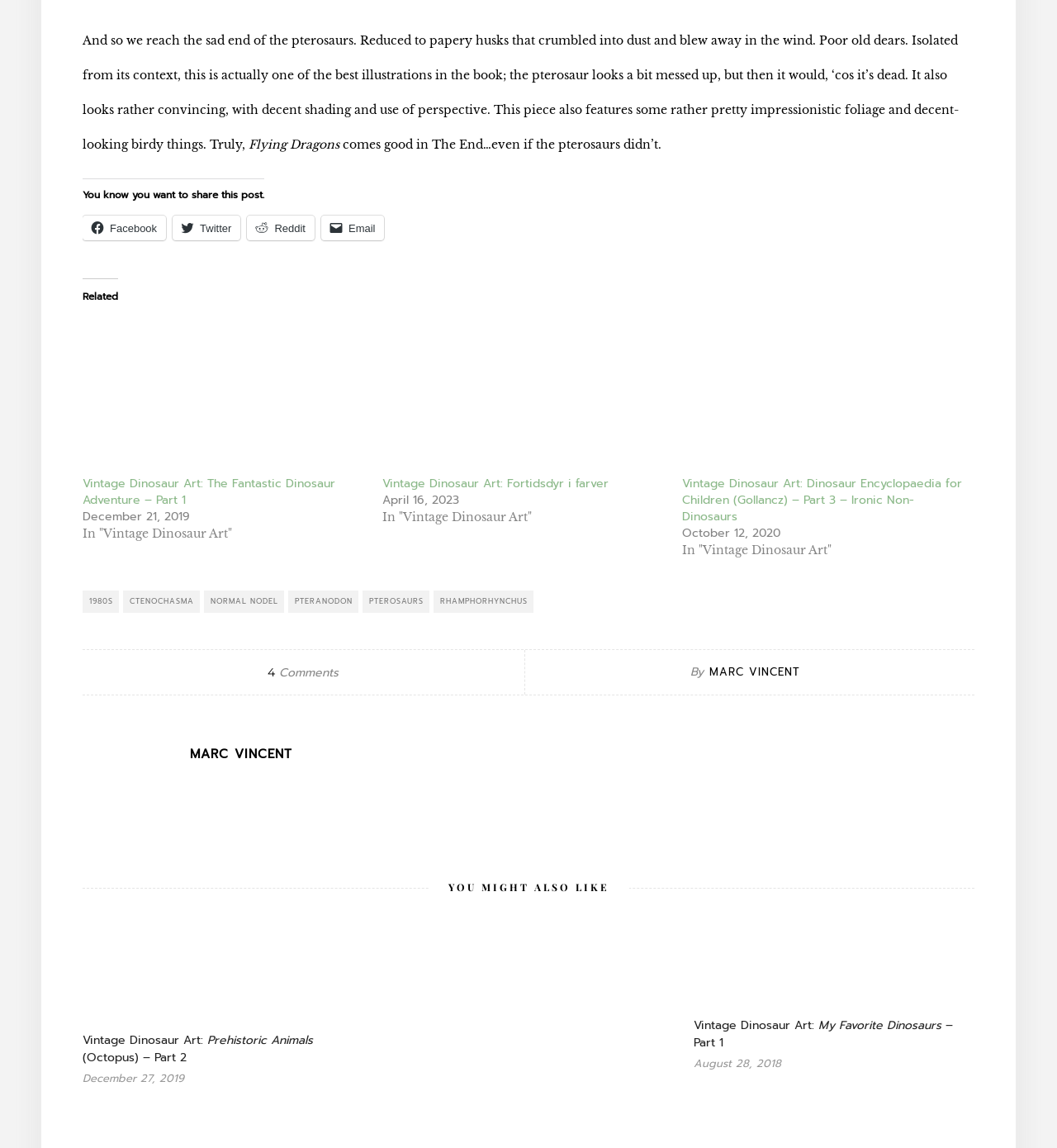Could you locate the bounding box coordinates for the section that should be clicked to accomplish this task: "Check out 'Vintage Dinosaur Art: Prehistoric Animals (Octopus) – Part 2'".

[0.078, 0.898, 0.296, 0.929]